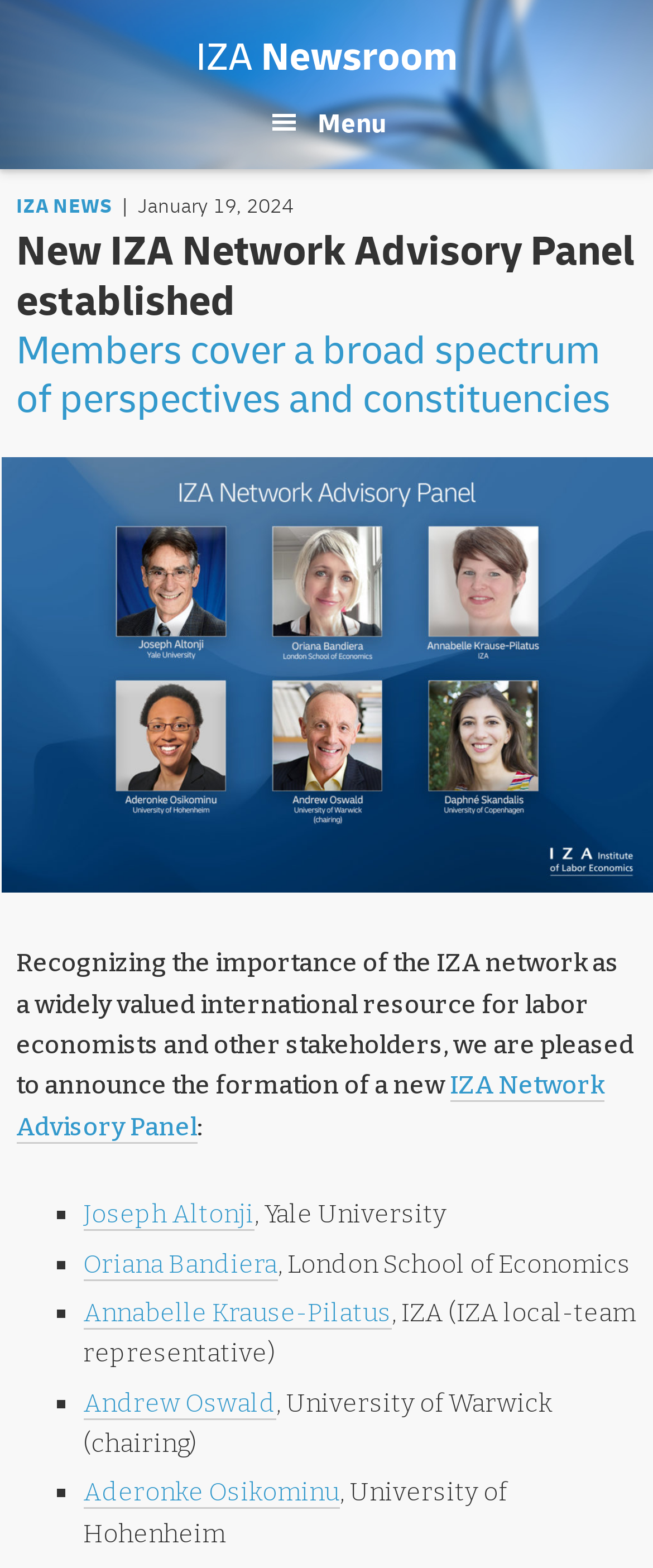Determine the bounding box coordinates of the region to click in order to accomplish the following instruction: "Open the menu". Provide the coordinates as four float numbers between 0 and 1, specifically [left, top, right, bottom].

[0.05, 0.05, 0.95, 0.108]